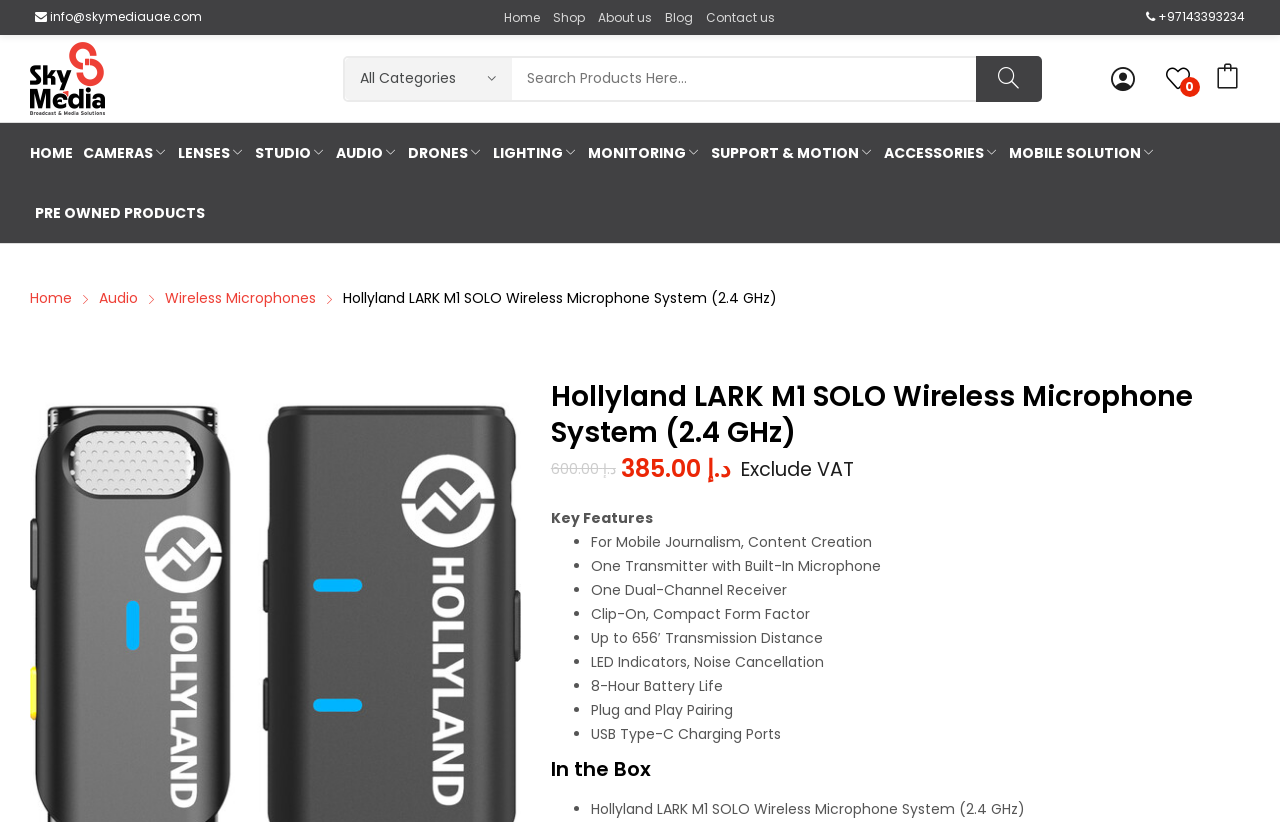Identify the bounding box coordinates of the region that should be clicked to execute the following instruction: "Search for products".

[0.268, 0.068, 0.814, 0.123]